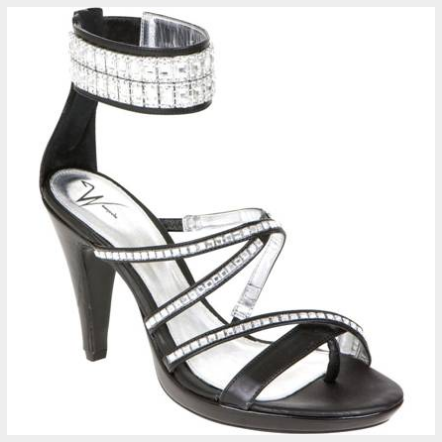What type of occasion is the sandal suitable for?
Provide a one-word or short-phrase answer based on the image.

Special occasions